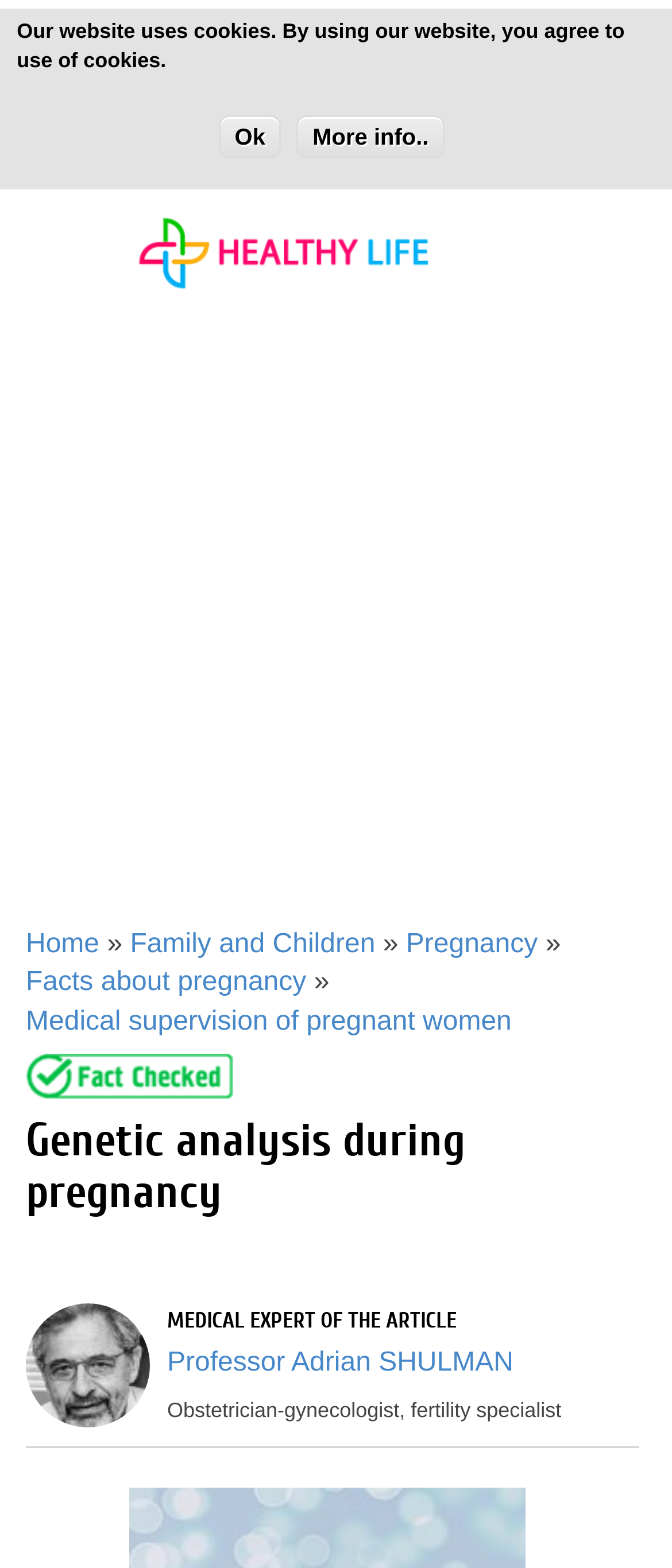What is the profession of the medical expert of the article?
Please give a detailed answer to the question using the information shown in the image.

I looked at the section 'MEDICAL EXPERT OF THE ARTICLE' and found the name 'Professor Adrian SHULMAN' with a description 'Obstetrician-gynecologist, fertility specialist'. This is the profession of the medical expert of the article.